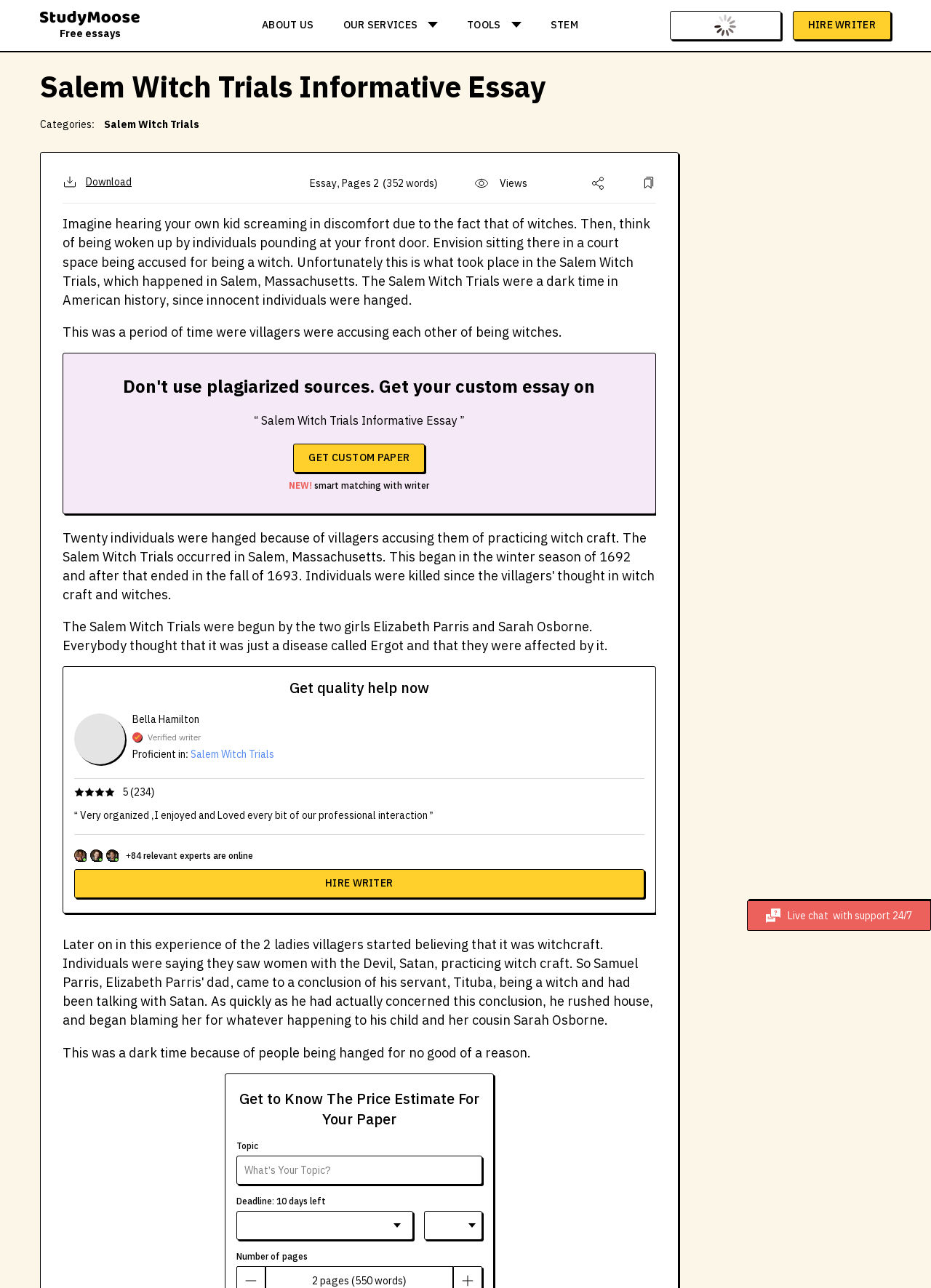What is the word count of the essay?
Please craft a detailed and exhaustive response to the question.

I obtained this answer by looking at the text '(352 words)' and the context in which it appears, which suggests that it is a description of the essay.